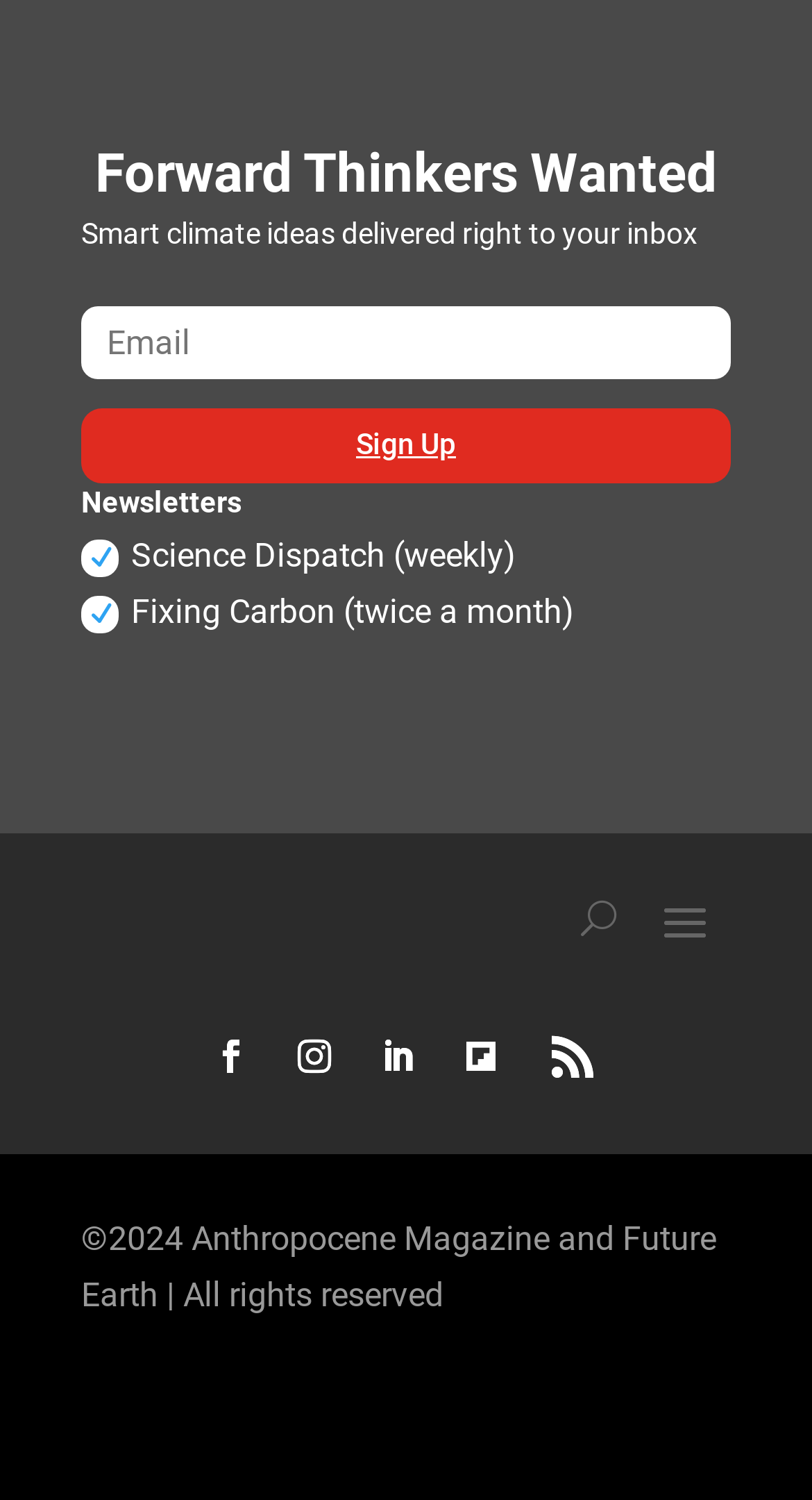How many newsletter options are available?
Craft a detailed and extensive response to the question.

There are two newsletter options available, 'Science Dispatch (weekly)' and 'Fixing Carbon (twice a month)', which can be selected to receive updates.